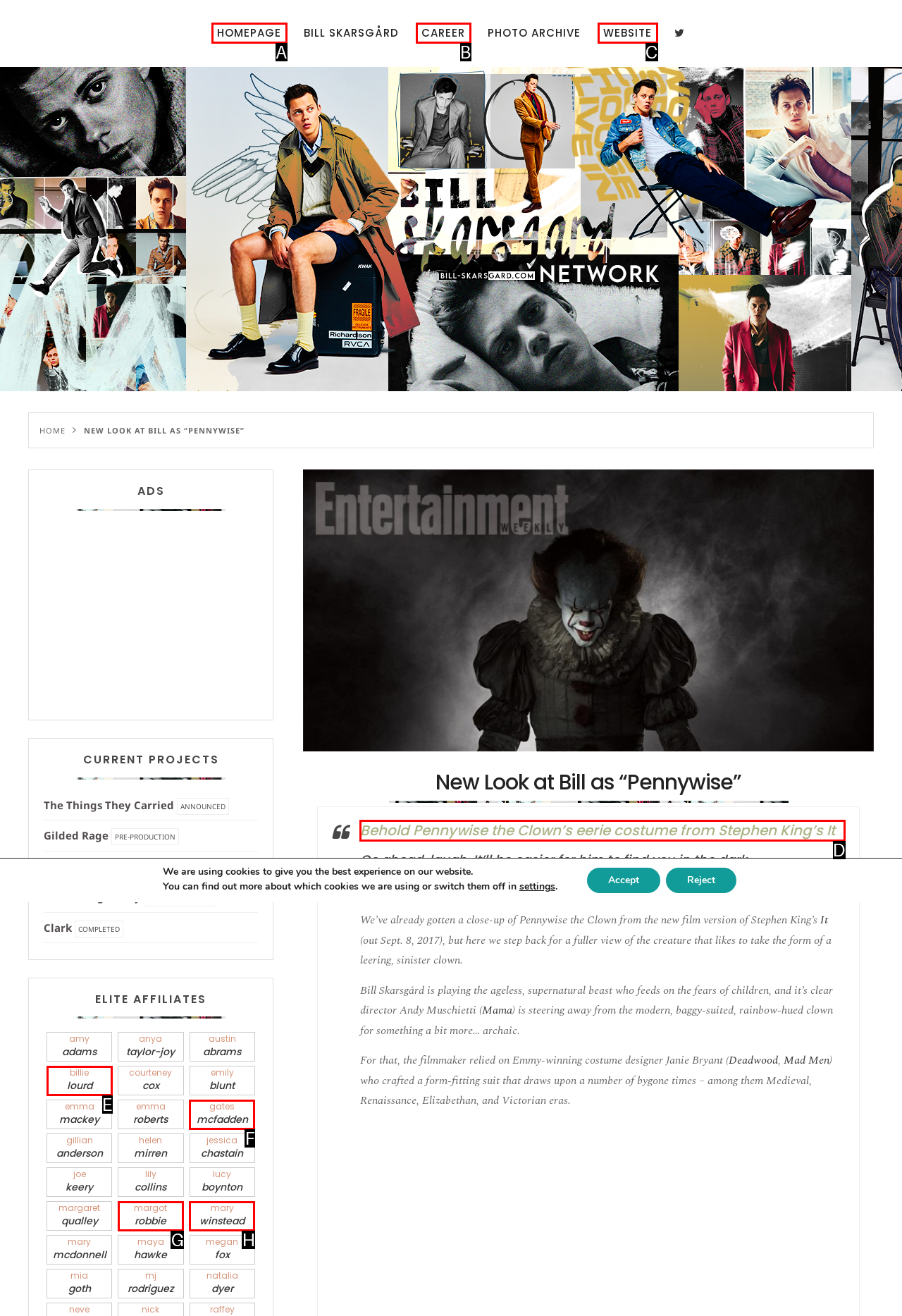Point out which UI element to click to complete this task: Read the article about Pennywise the Clown
Answer with the letter corresponding to the right option from the available choices.

D